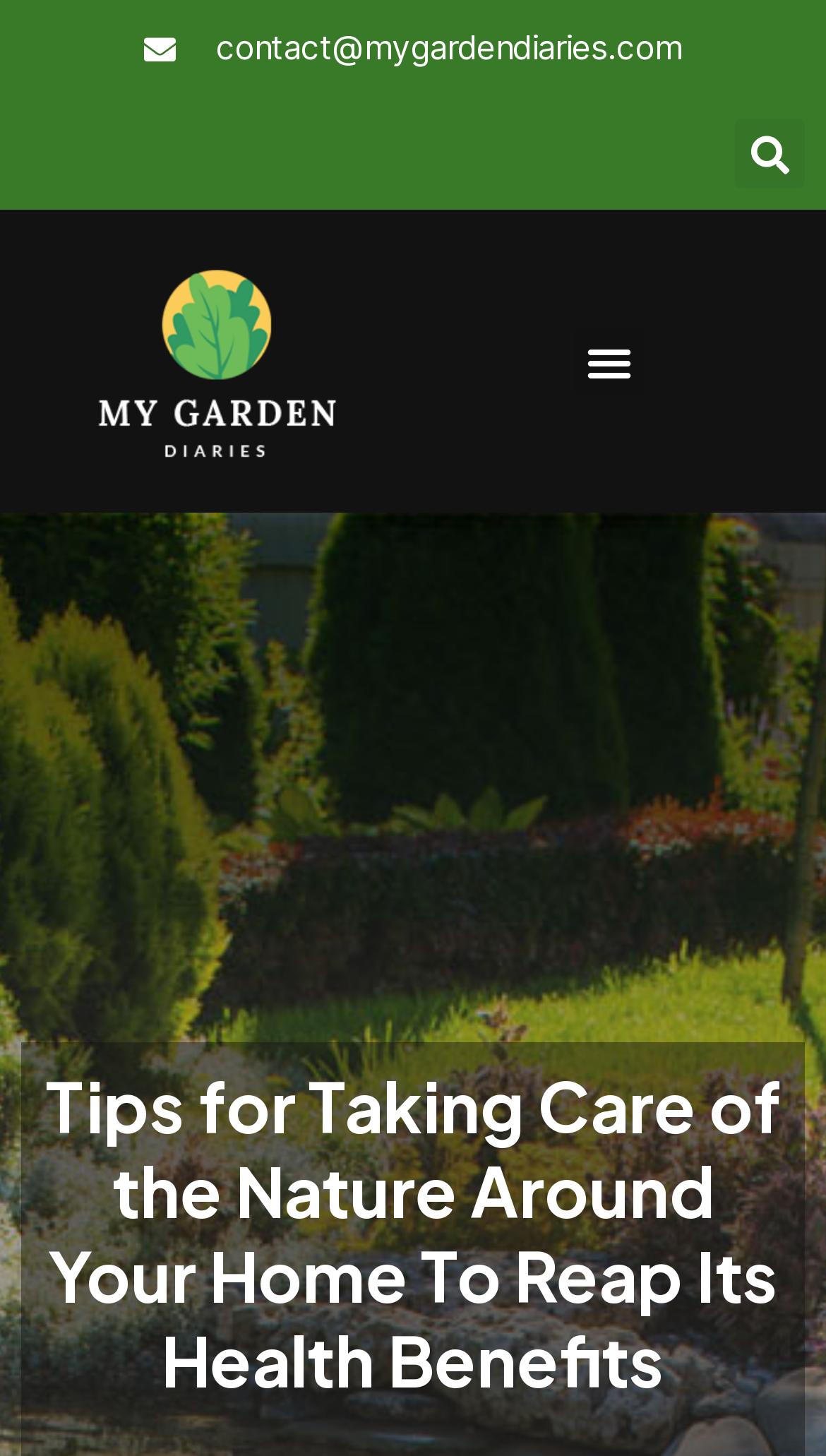What is the title or heading displayed on the webpage?

Tips for Taking Care of the Nature Around Your Home To Reap Its Health Benefits